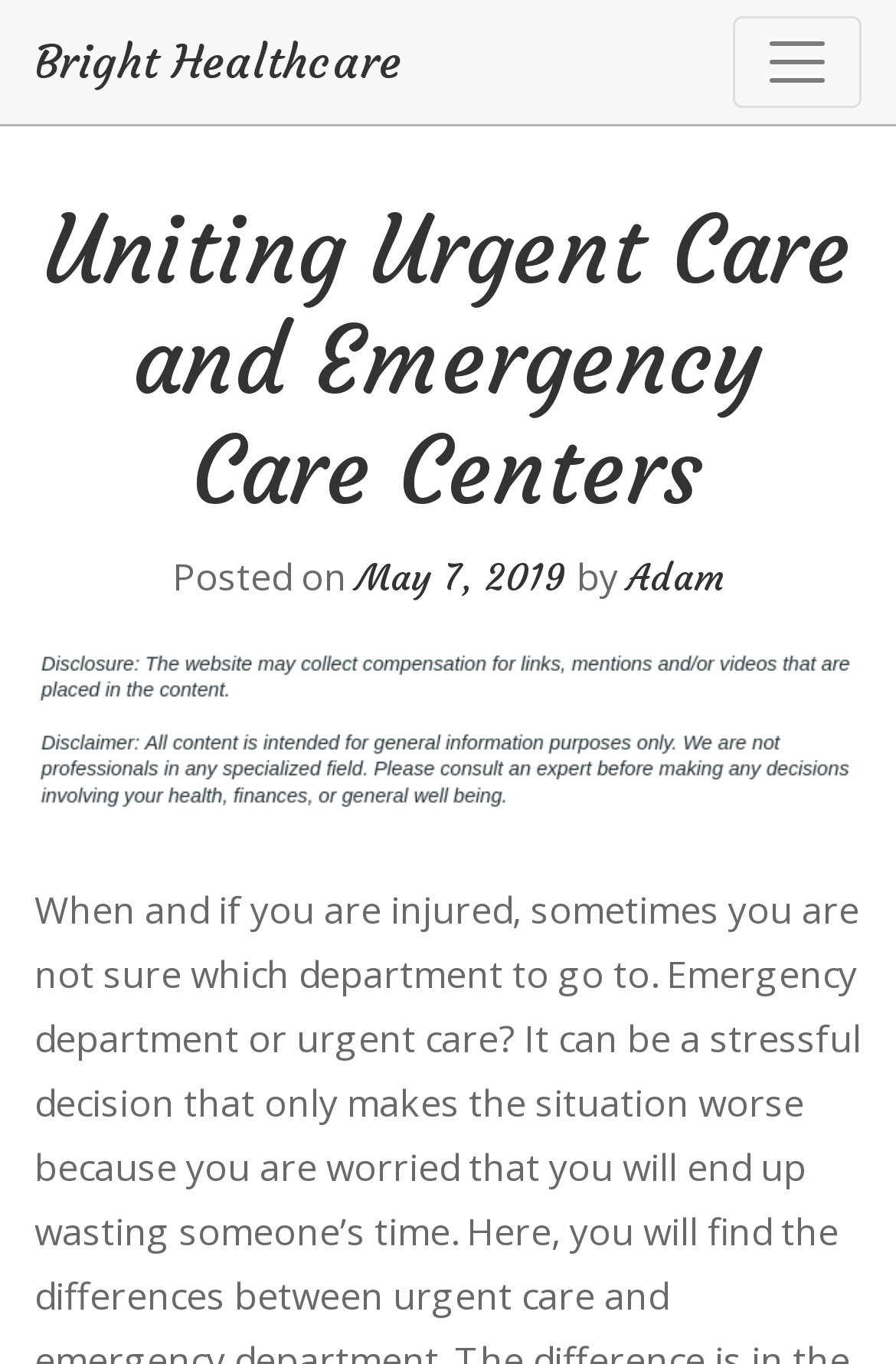Using the format (top-left x, top-left y, bottom-right x, bottom-right y), provide the bounding box coordinates for the described UI element. All values should be floating point numbers between 0 and 1: Chat Via Whatsapp

None